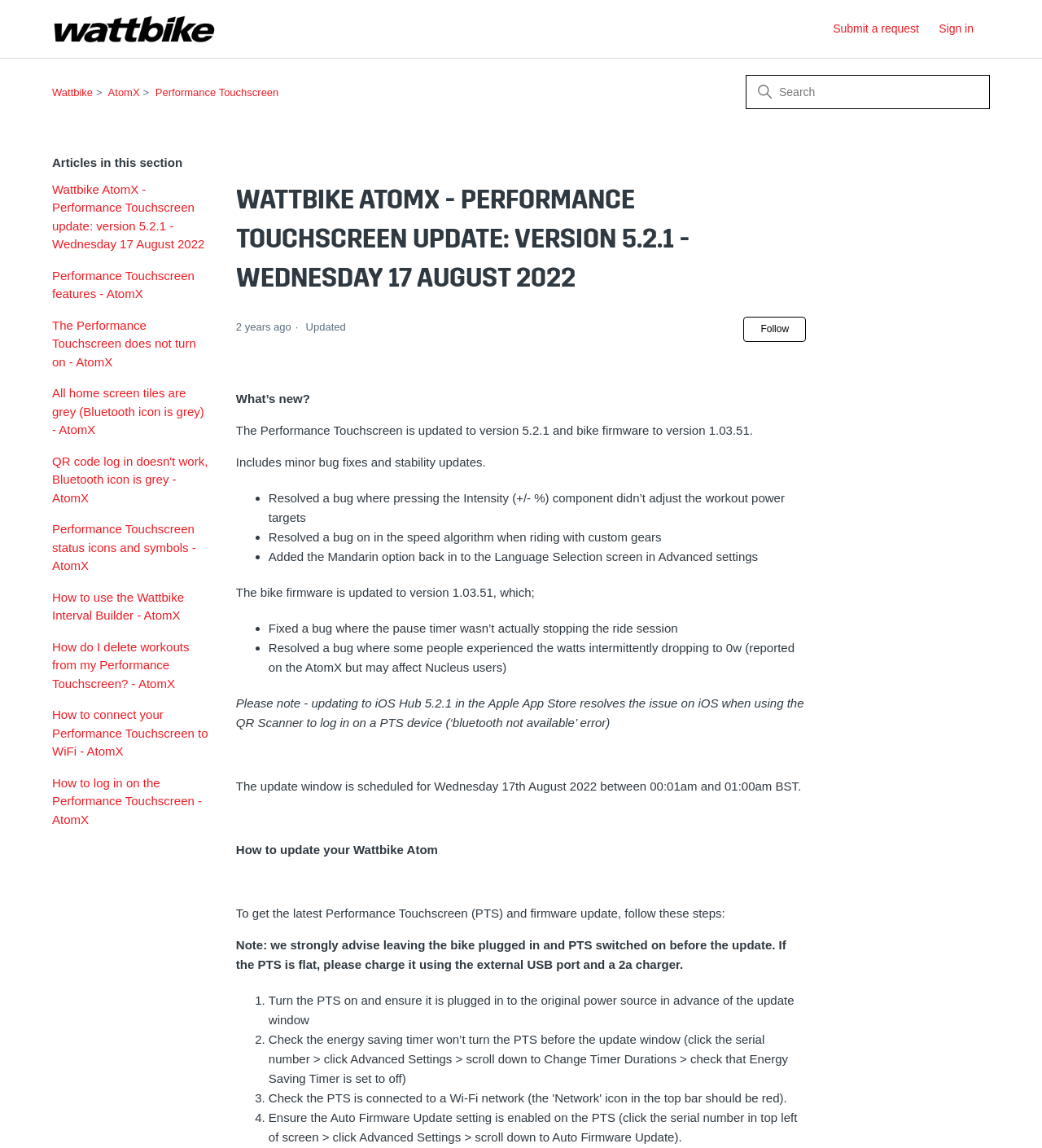Please determine the bounding box coordinates for the UI element described as: "Performance Touchscreen".

[0.149, 0.075, 0.267, 0.086]